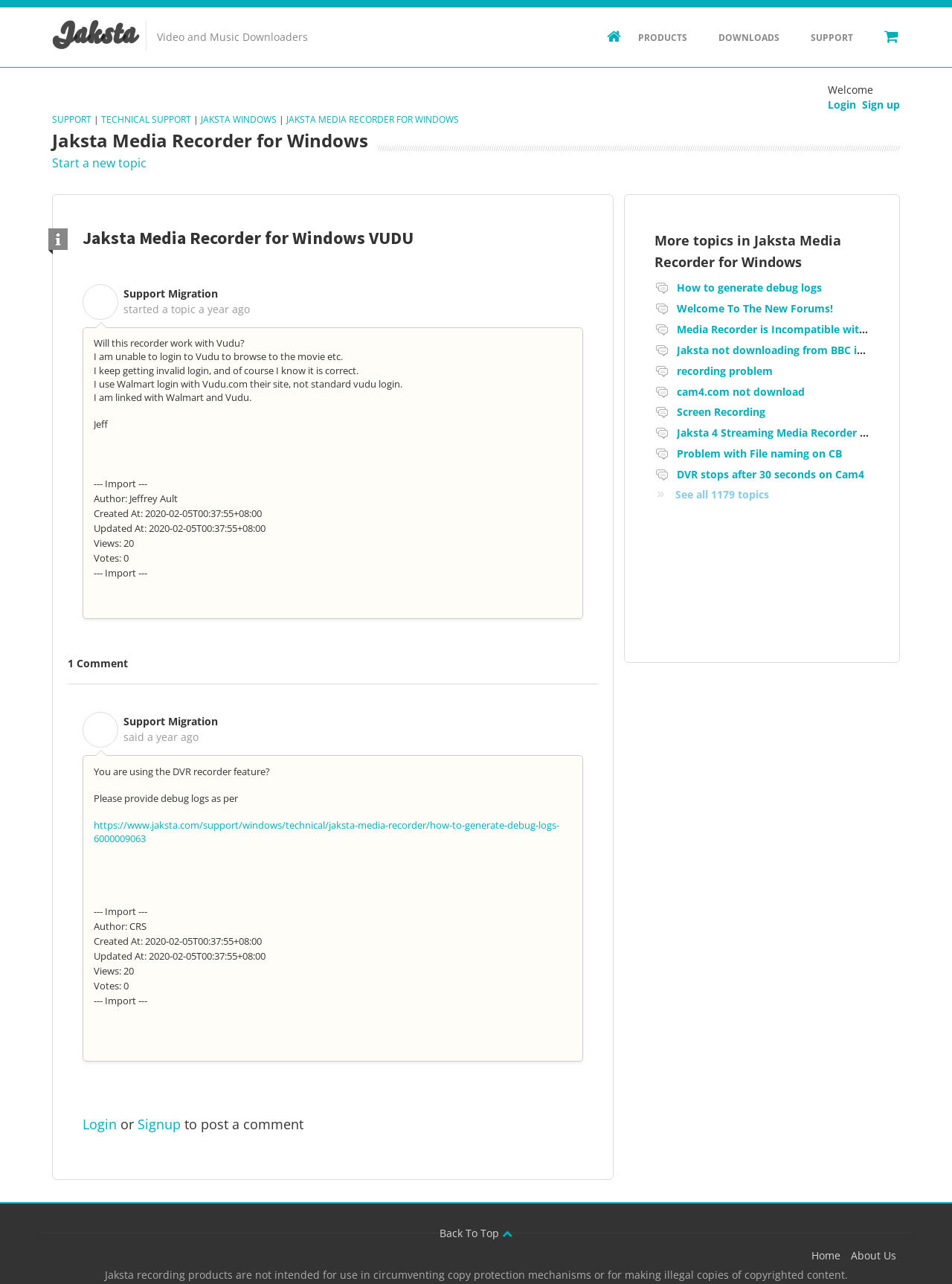Please identify the bounding box coordinates of the element I should click to complete this instruction: 'Learn about the company'. The coordinates should be given as four float numbers between 0 and 1, like this: [left, top, right, bottom].

None